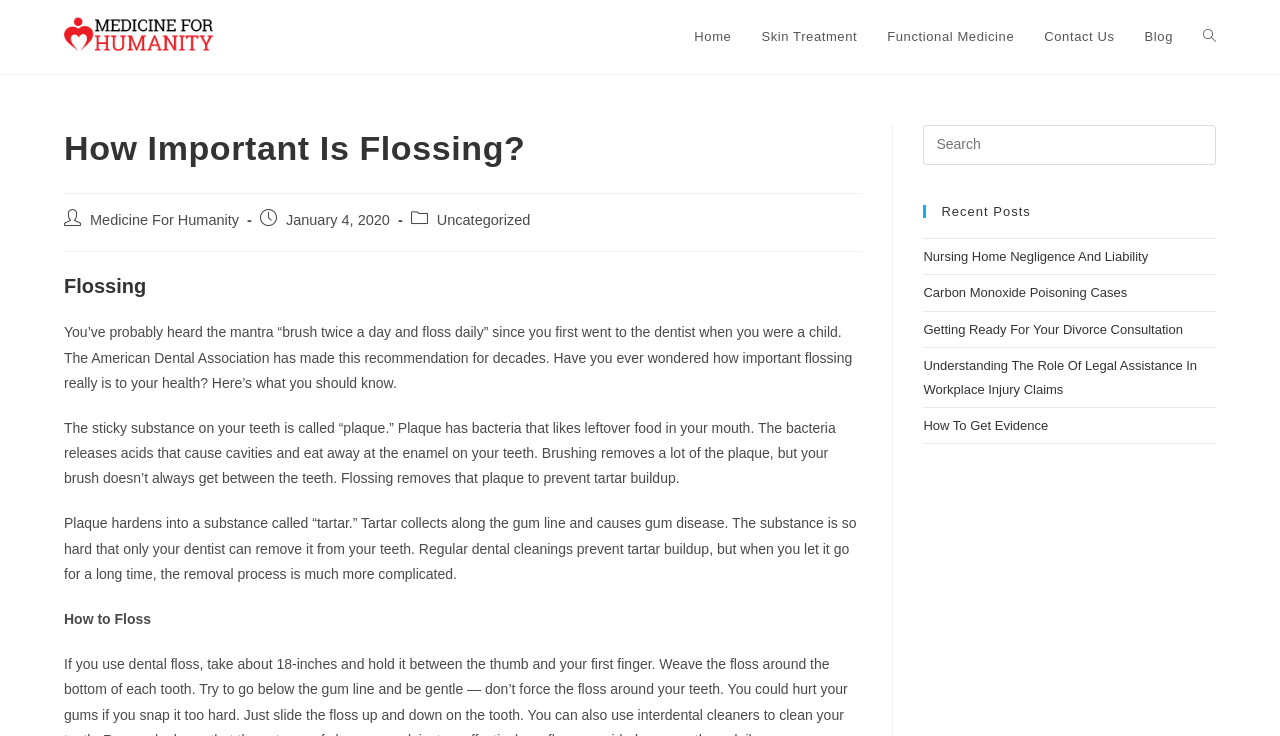What is the purpose of flossing?
Can you give a detailed and elaborate answer to the question?

I found the answer by reading the paragraph that explains the role of flossing in removing plaque, which is a sticky substance on teeth that can cause cavities and gum disease.